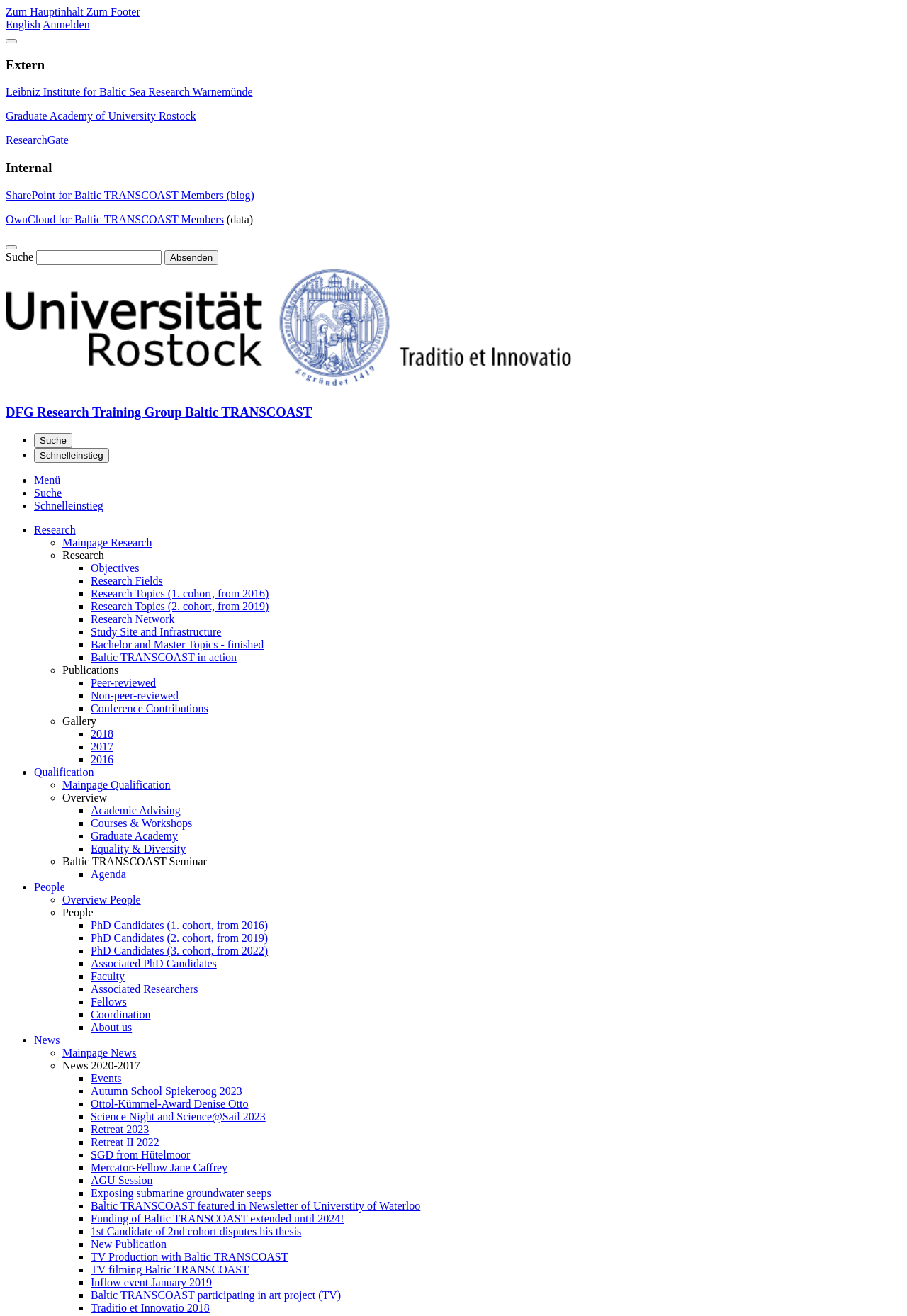What is Baltic TRANSCOAST?
Use the information from the image to give a detailed answer to the question.

The link 'DFG Research Training Group Baltic TRANSCOAST' at the top of the webpage suggests that Baltic TRANSCOAST is a research training group, and the 'DFG' prefix implies that it is funded by the German Research Foundation.